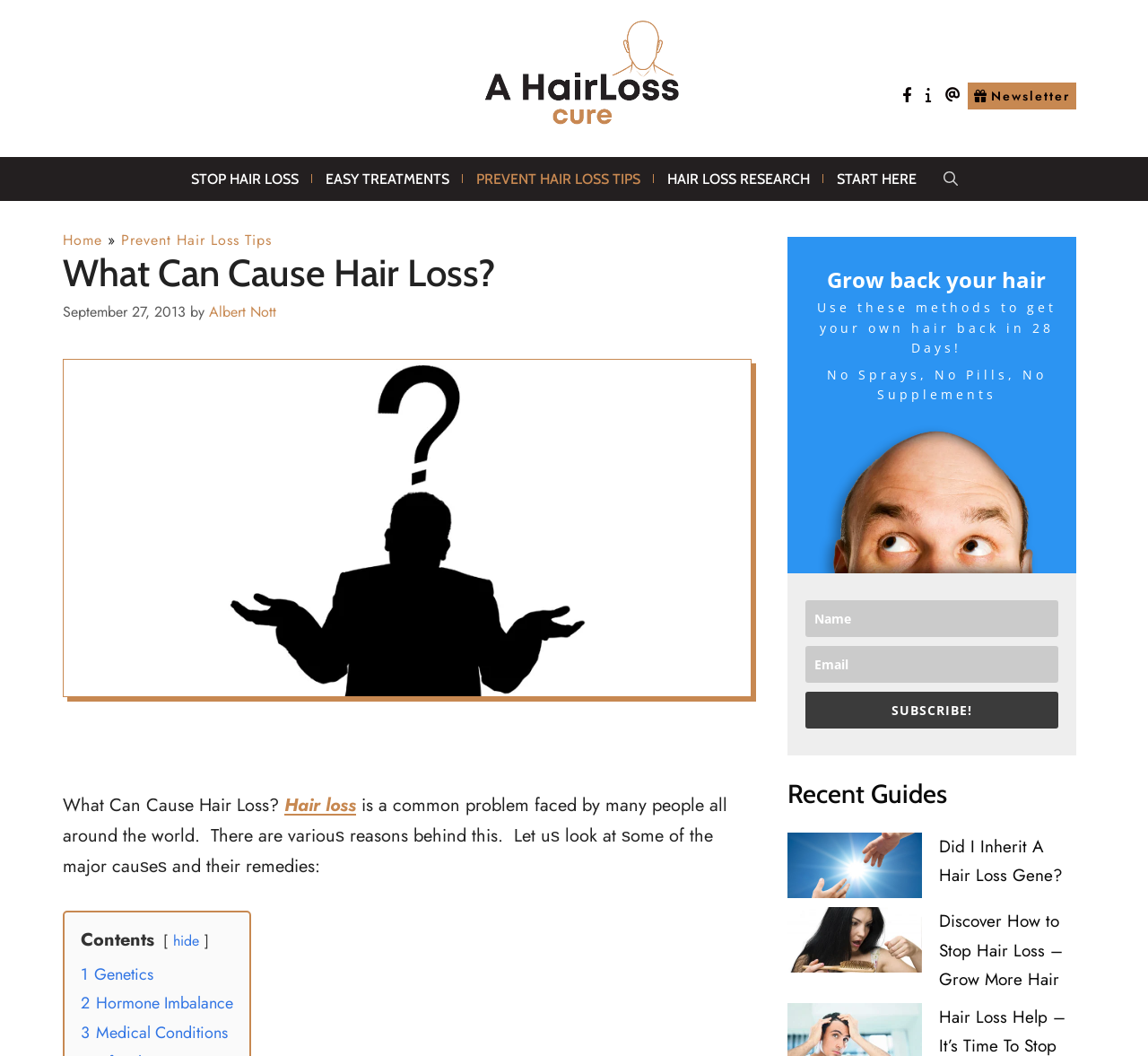What is the author of the article?
Please look at the screenshot and answer in one word or a short phrase.

Albert Nott